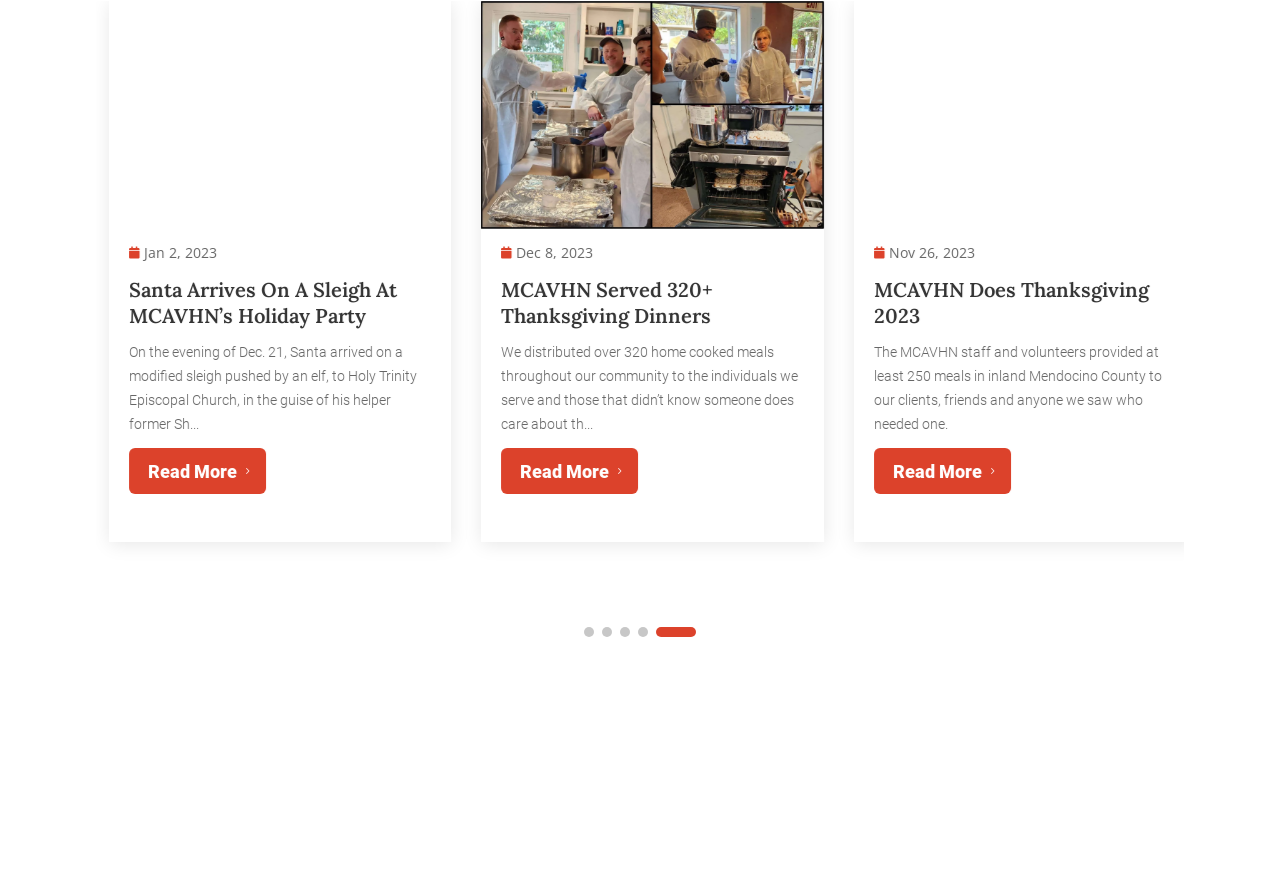How many articles are on this webpage?
Based on the image, give a concise answer in the form of a single word or short phrase.

3